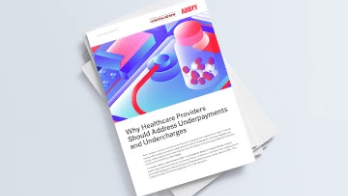What is the purpose of the report series?
Please respond to the question with a detailed and informative answer.

The caption states that the report is part of a series focusing on third-party content related to financial practices in healthcare, aimed at providing insights and guidance for healthcare providers.